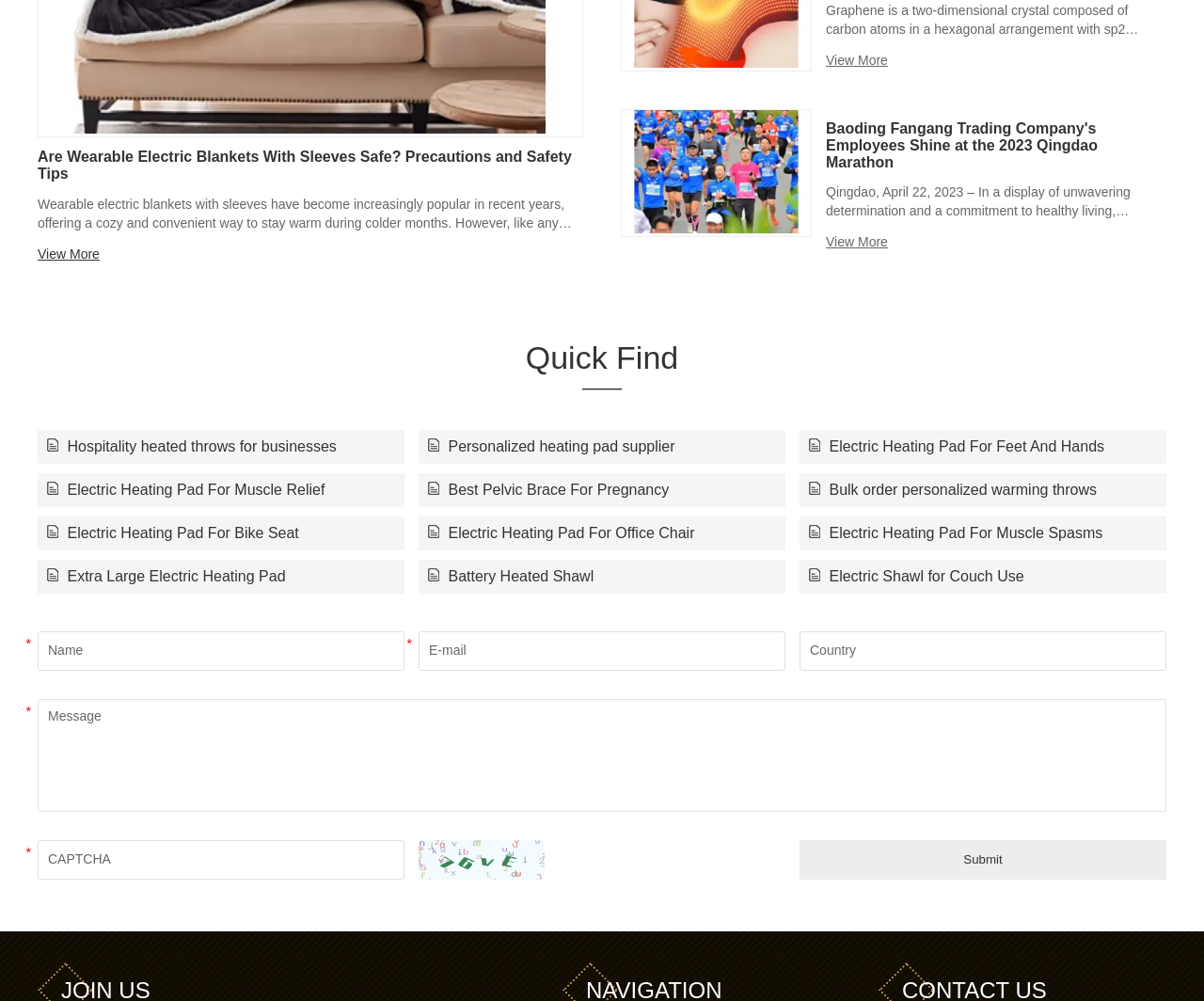Please respond to the question using a single word or phrase:
What is the topic of the first link on the webpage?

Wearable electric blankets